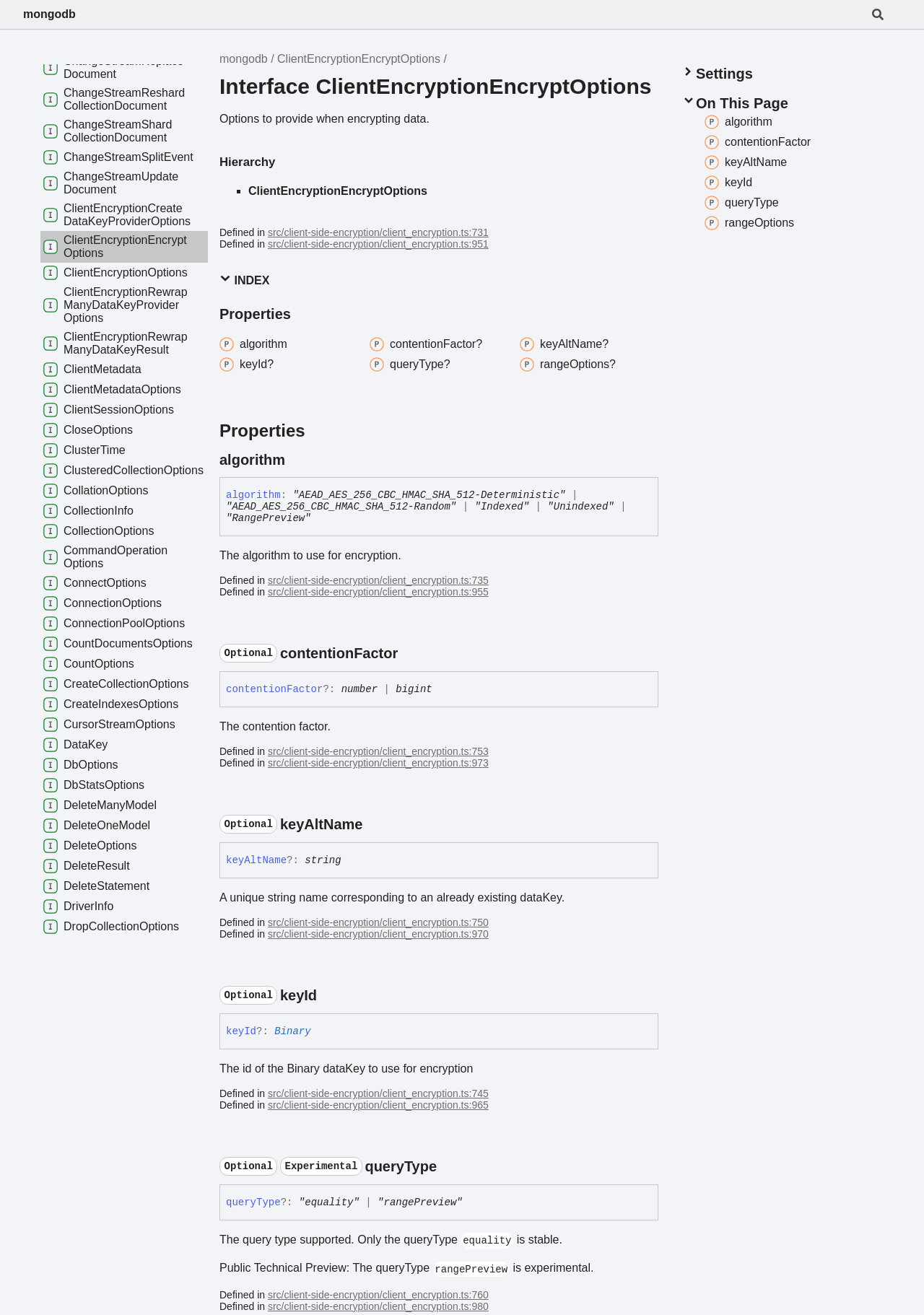Find the bounding box coordinates of the area that needs to be clicked in order to achieve the following instruction: "Expand the details section". The coordinates should be specified as four float numbers between 0 and 1, i.e., [left, top, right, bottom].

[0.238, 0.208, 0.712, 0.219]